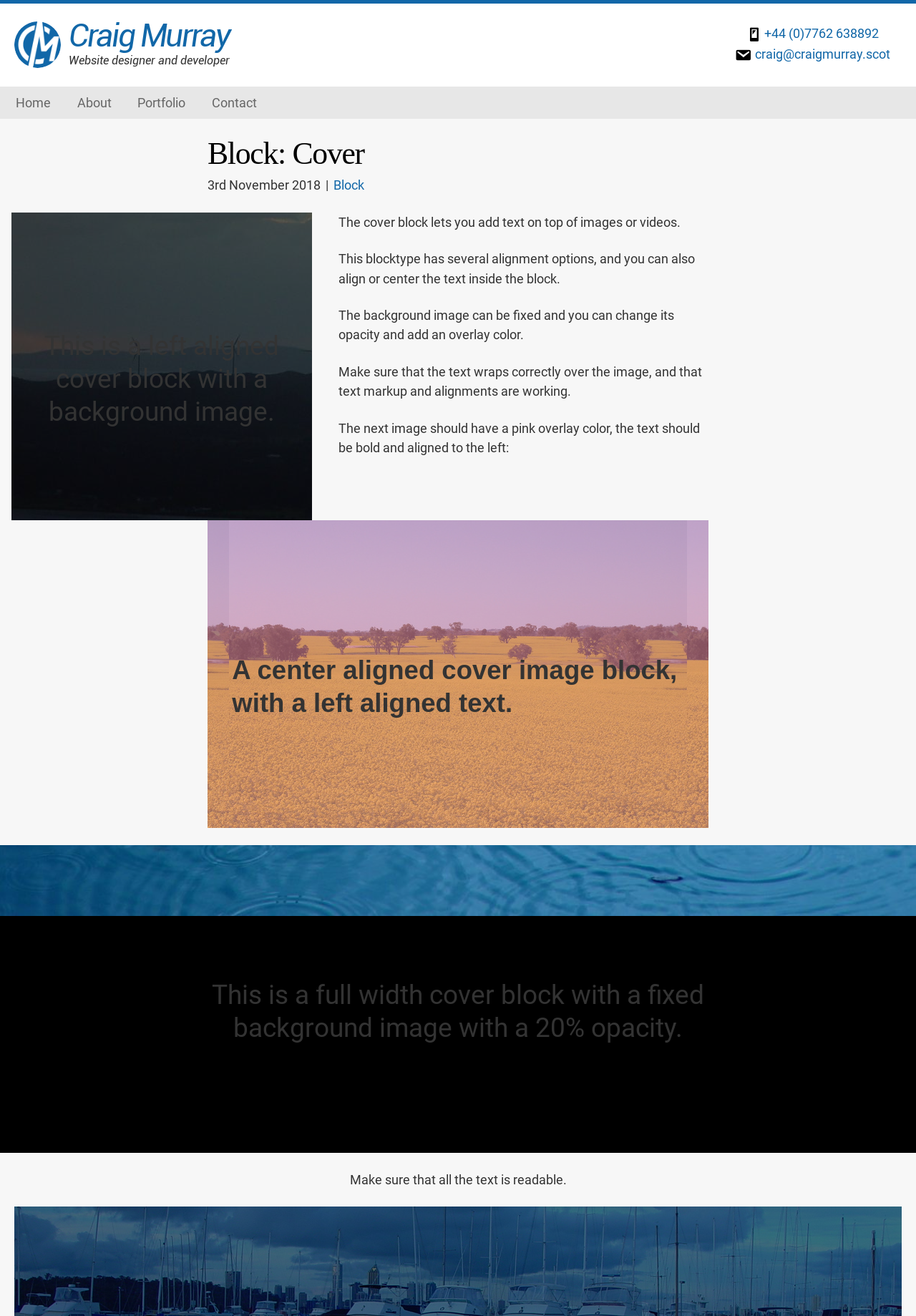What is the purpose of the cover block?
Please provide a comprehensive answer based on the information in the image.

From the webpage, we can see that the cover block lets you add text on top of images or videos, as indicated by the StaticText element with bounding box coordinates [0.369, 0.163, 0.743, 0.174].